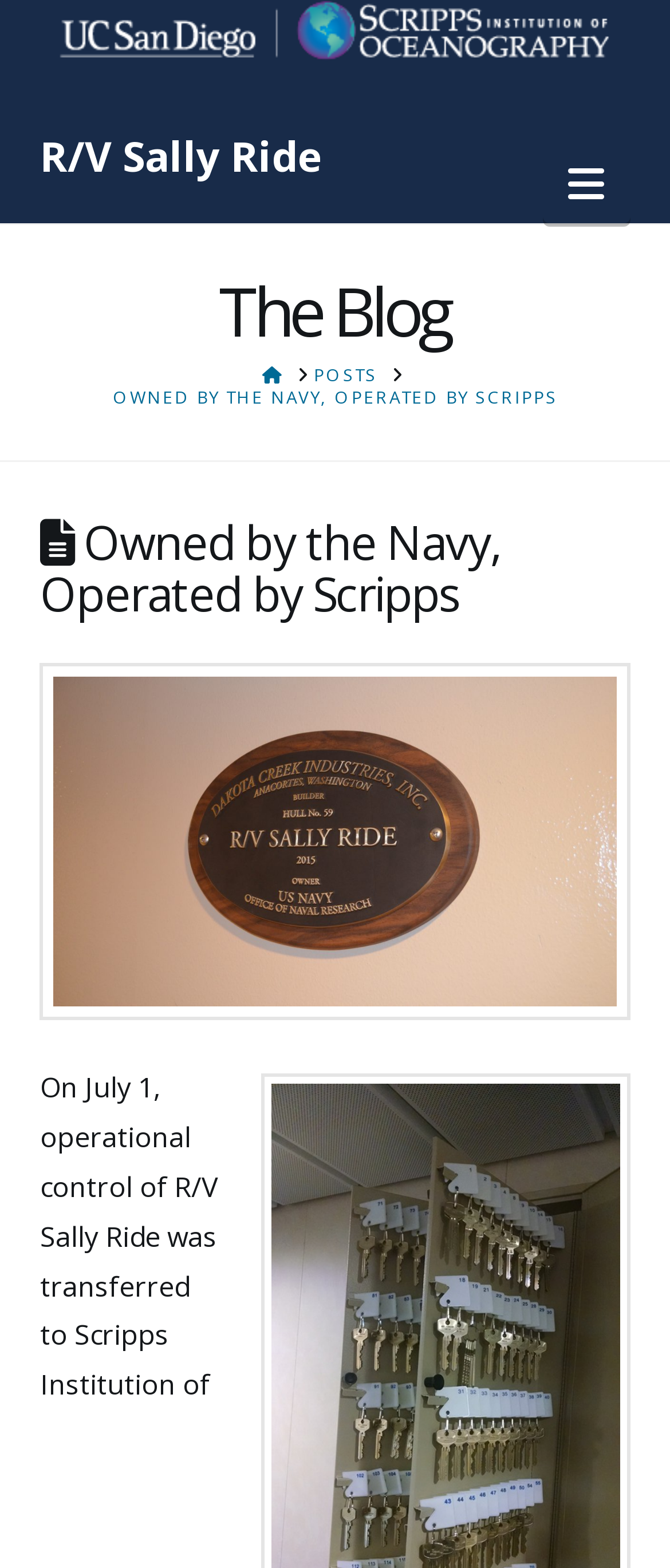Locate the bounding box coordinates of the area to click to fulfill this instruction: "Open the navigation menu". The bounding box should be presented as four float numbers between 0 and 1, in the order [left, top, right, bottom].

[0.809, 0.092, 0.94, 0.142]